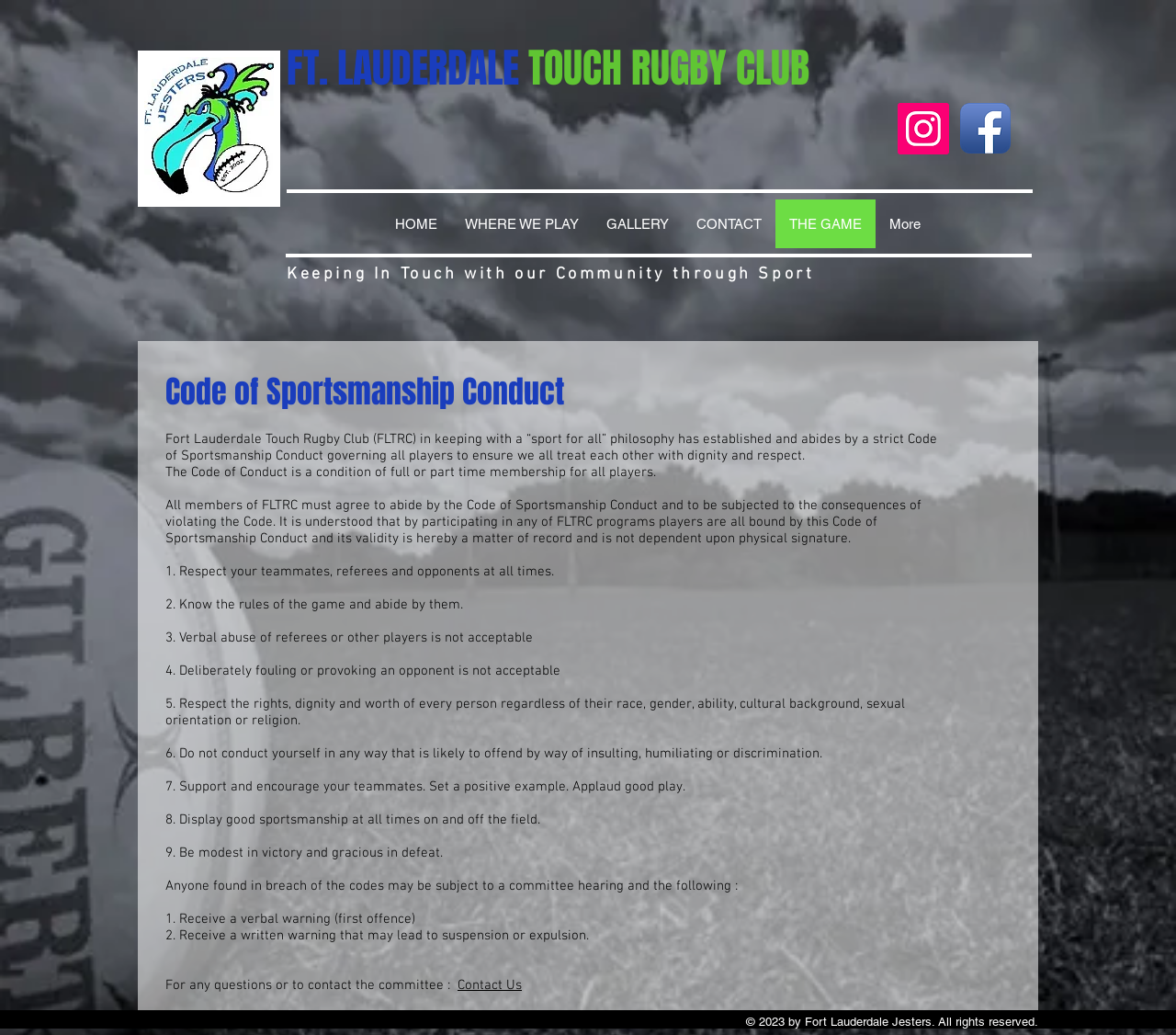Identify the bounding box coordinates of the section that should be clicked to achieve the task described: "Go to the HOME page".

[0.324, 0.193, 0.384, 0.24]